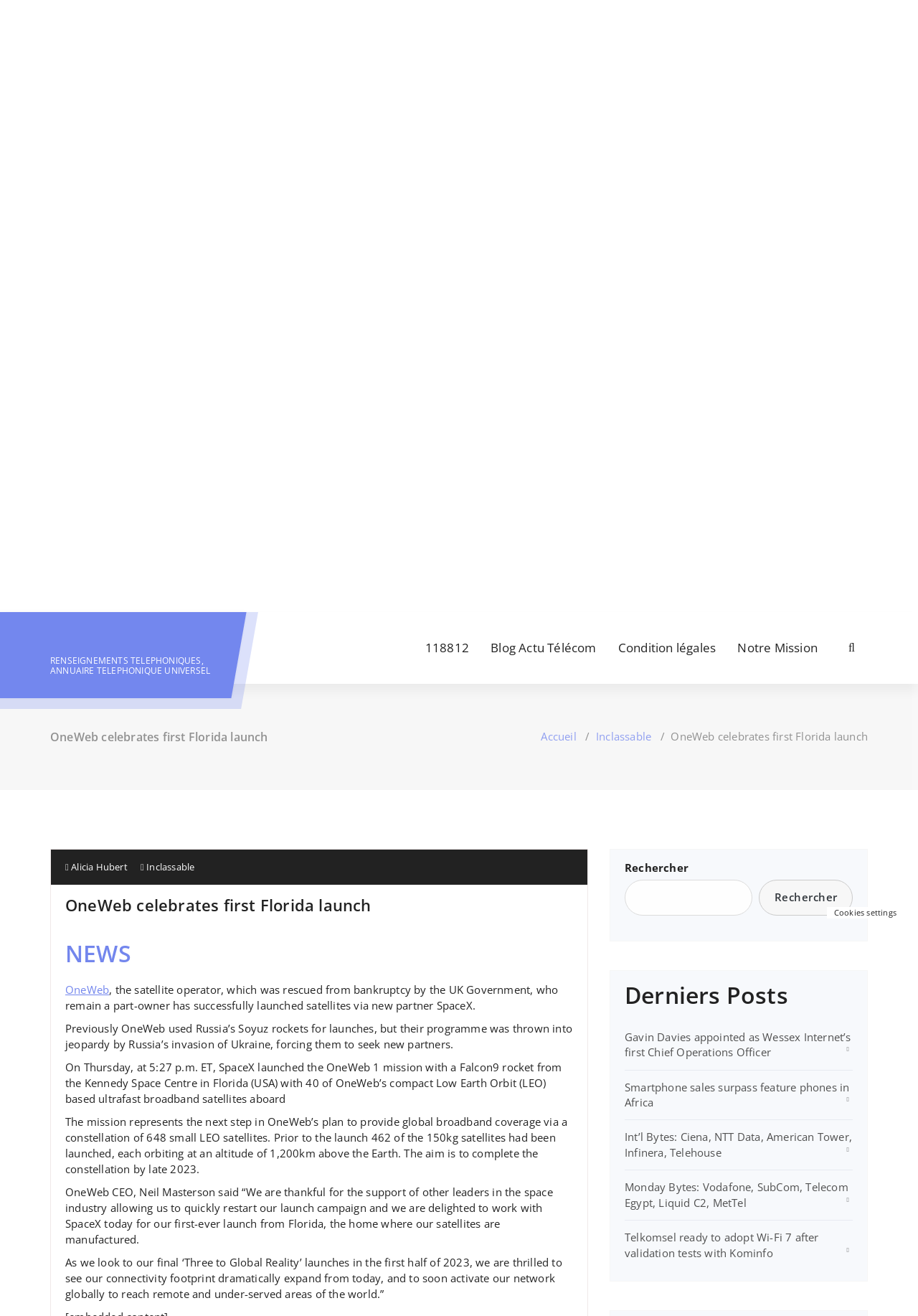Please pinpoint the bounding box coordinates for the region I should click to adhere to this instruction: "Visit the 'Blog Actu Télécom' page".

[0.524, 0.465, 0.661, 0.52]